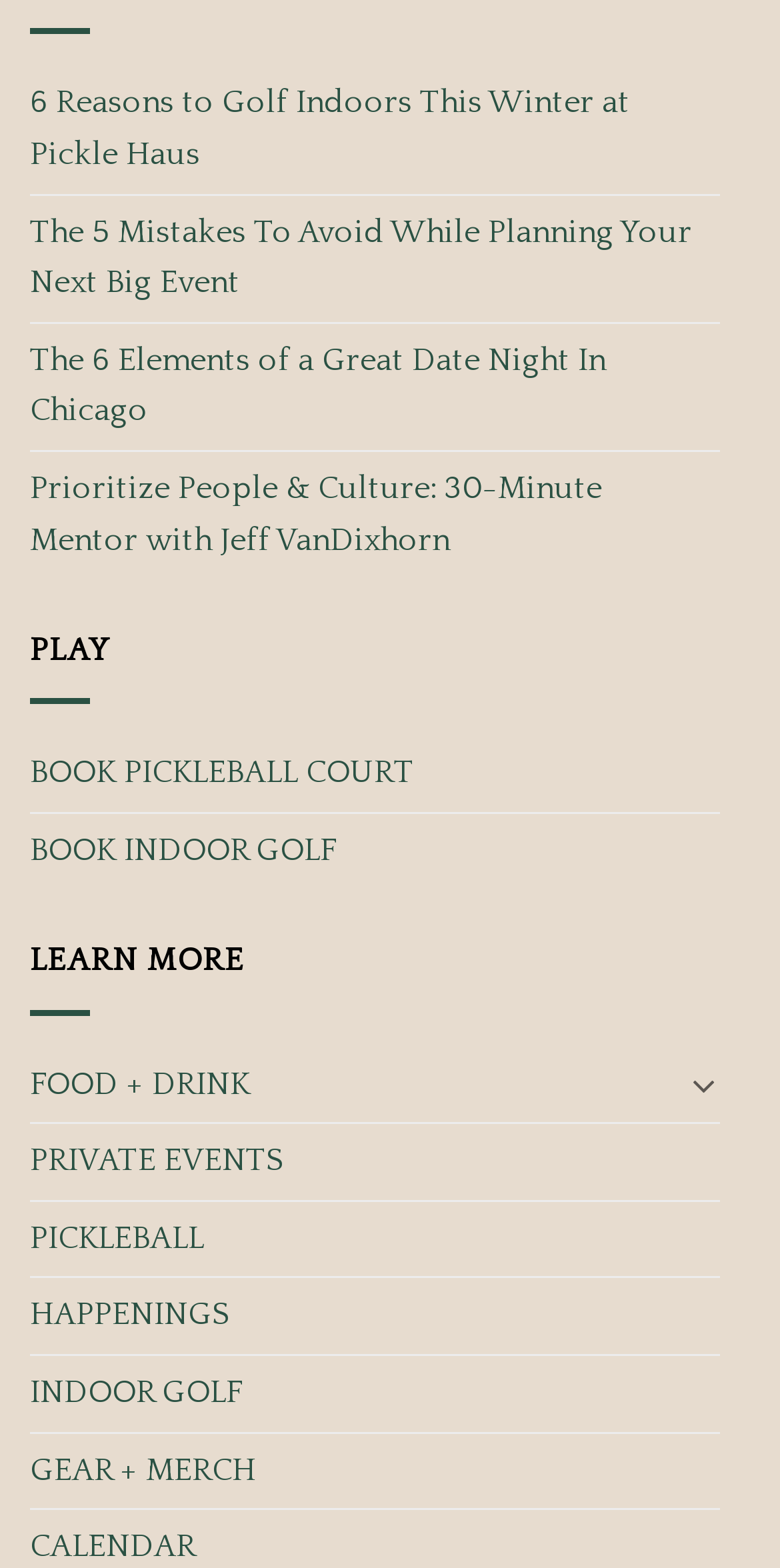Provide the bounding box coordinates for the UI element that is described by this text: "INDOOR GOLF". The coordinates should be in the form of four float numbers between 0 and 1: [left, top, right, bottom].

[0.038, 0.865, 0.31, 0.913]